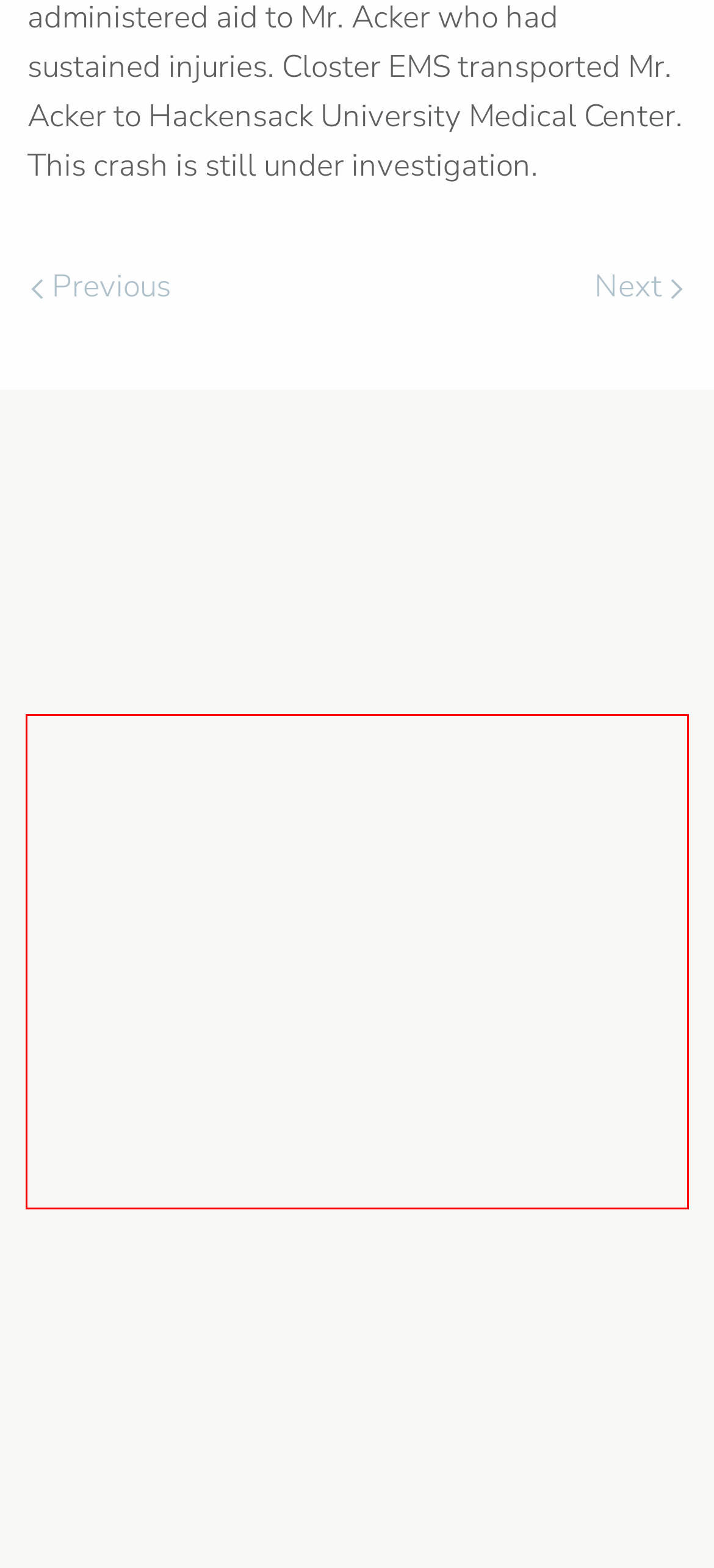The screenshot you have been given contains a UI element surrounded by a red rectangle. Use OCR to read and extract the text inside this red rectangle.

Campaigns & Programs Child Passenger Safety In Memoriam Internal Affairs Chain of Command Recruitment Specialized Units Wanted Persons What to Expect When You are Stopped by One of Our Officers